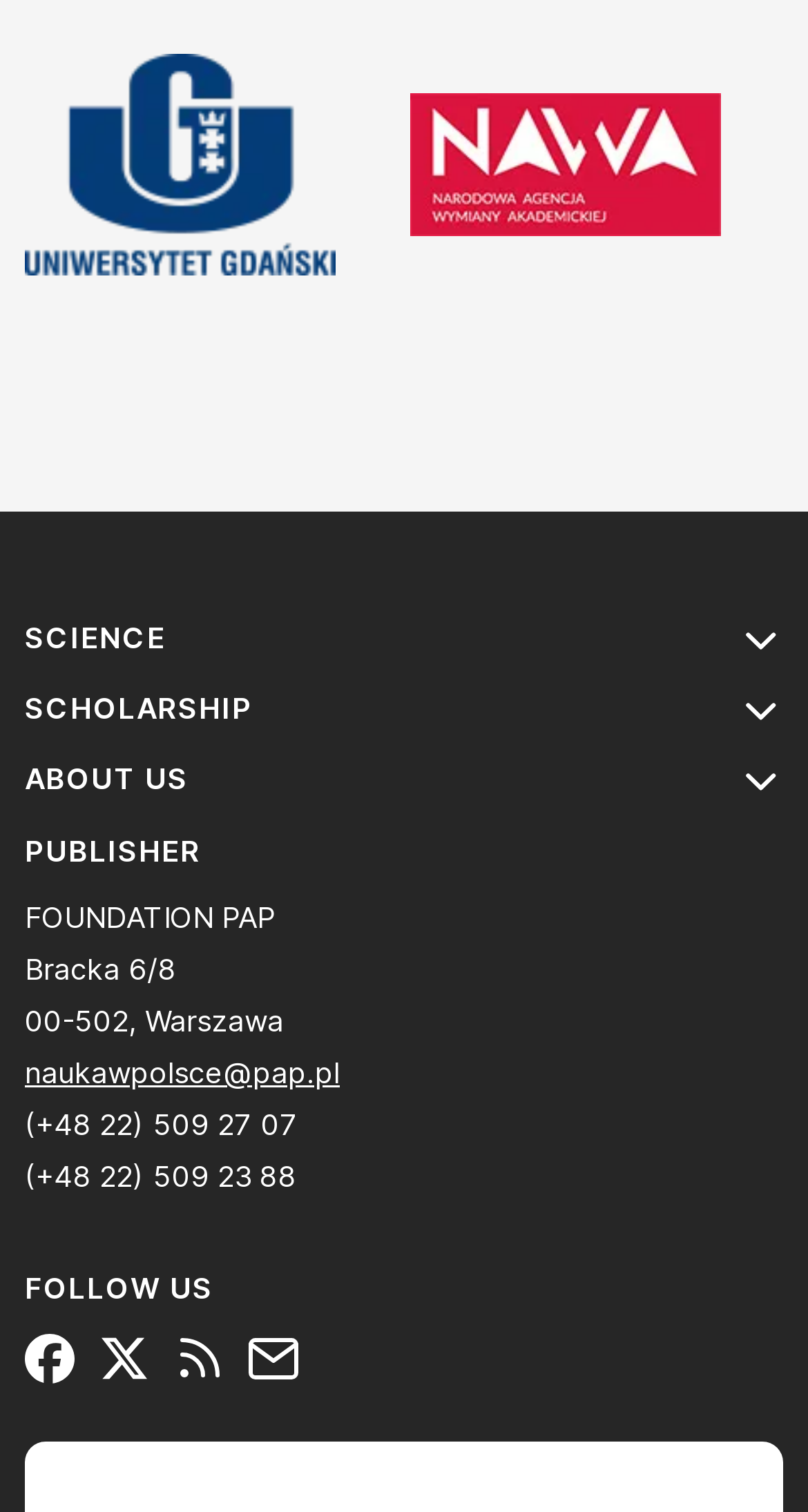Find the bounding box coordinates of the element to click in order to complete the given instruction: "follow on Facebook."

[0.031, 0.885, 0.092, 0.908]